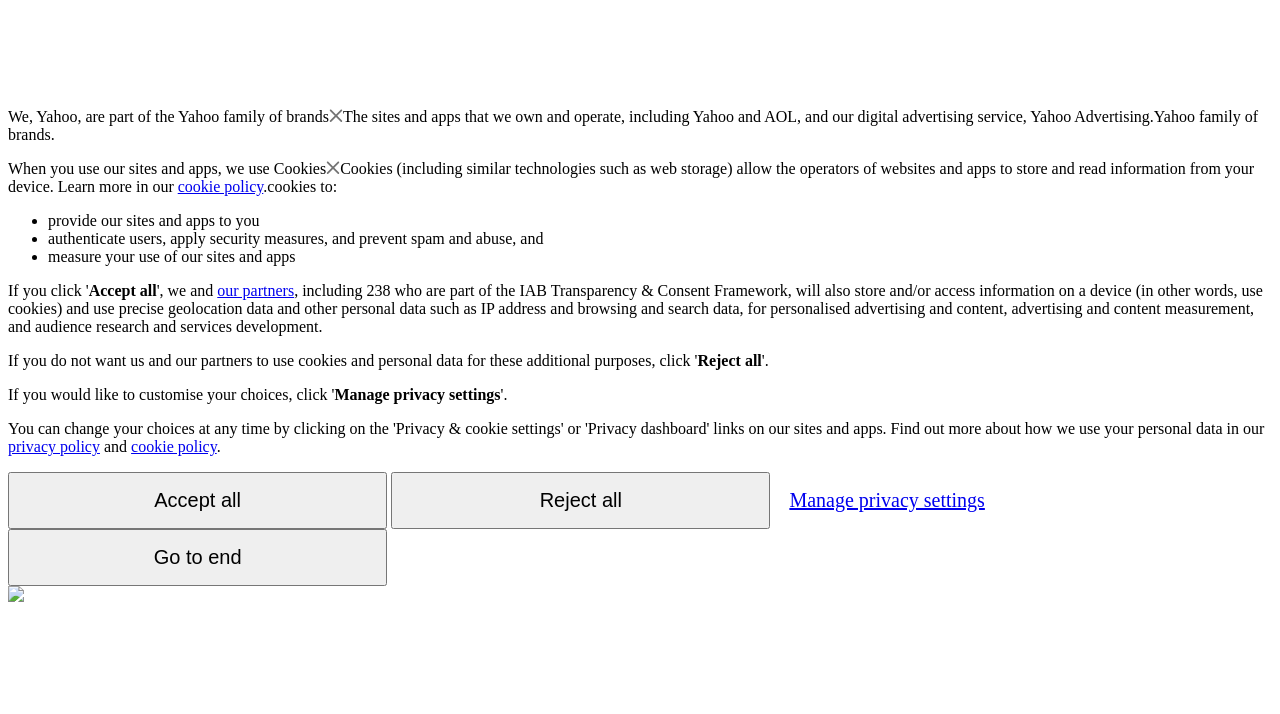Provide the bounding box coordinates of the HTML element this sentence describes: "cookie policy".

[0.139, 0.249, 0.206, 0.273]